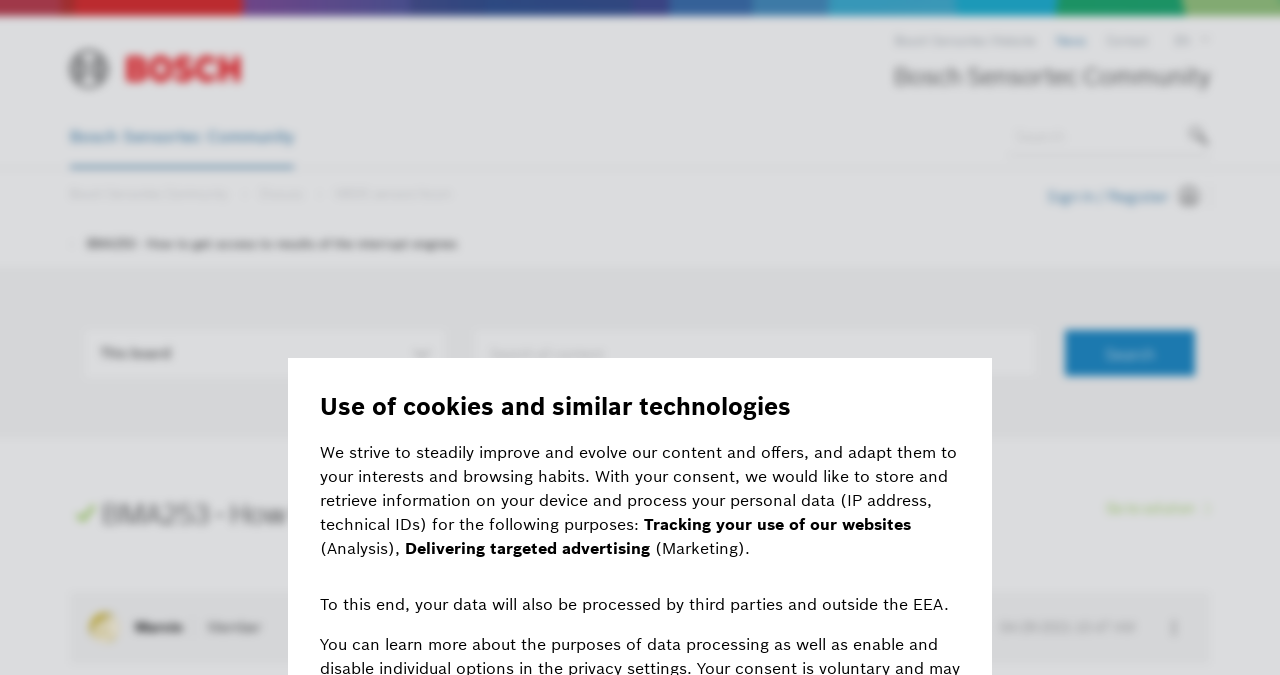Please identify the bounding box coordinates of the element's region that should be clicked to execute the following instruction: "Search for something". The bounding box coordinates must be four float numbers between 0 and 1, i.e., [left, top, right, bottom].

[0.371, 0.489, 0.809, 0.56]